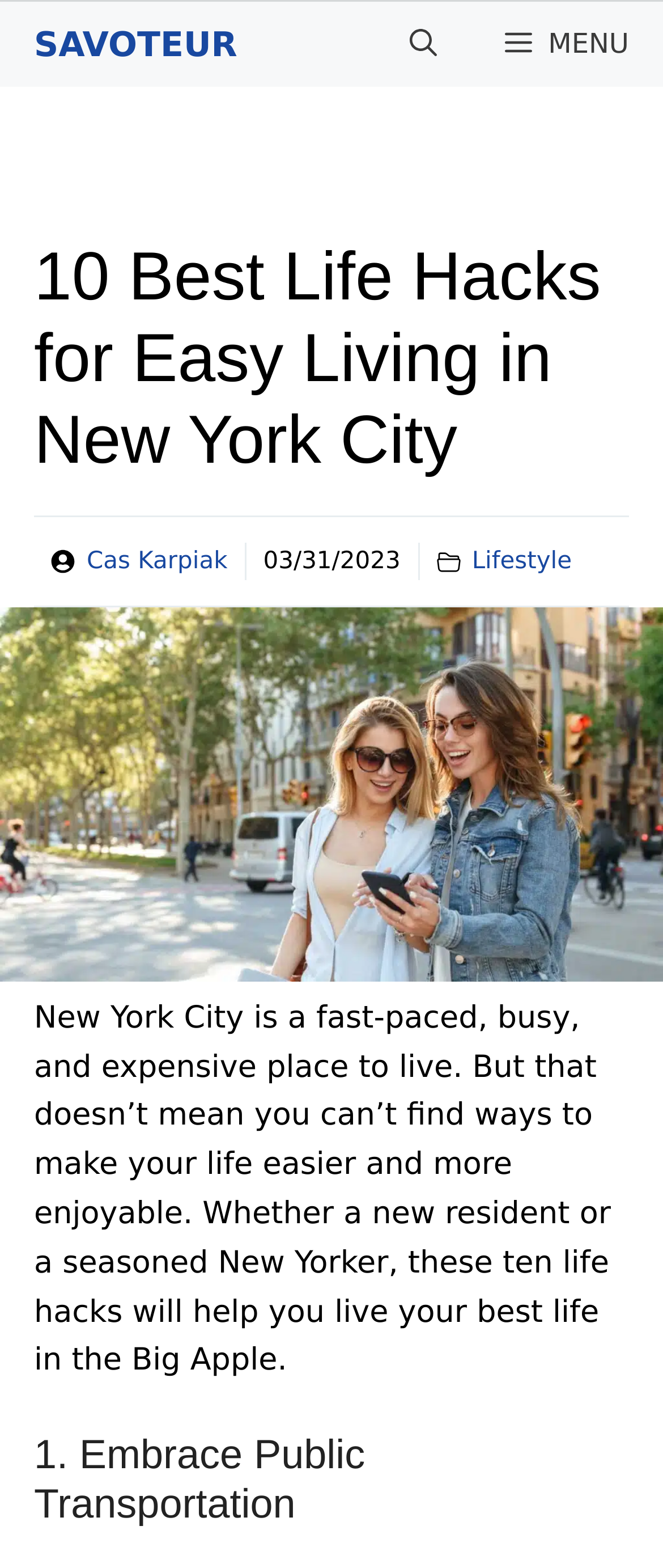Using details from the image, please answer the following question comprehensively:
How many life hacks are mentioned in the article?

I determined the number of life hacks by looking at the main heading, which states '10 Best Life Hacks for Easy Living in New York City'. This heading is located at the top of the content section.